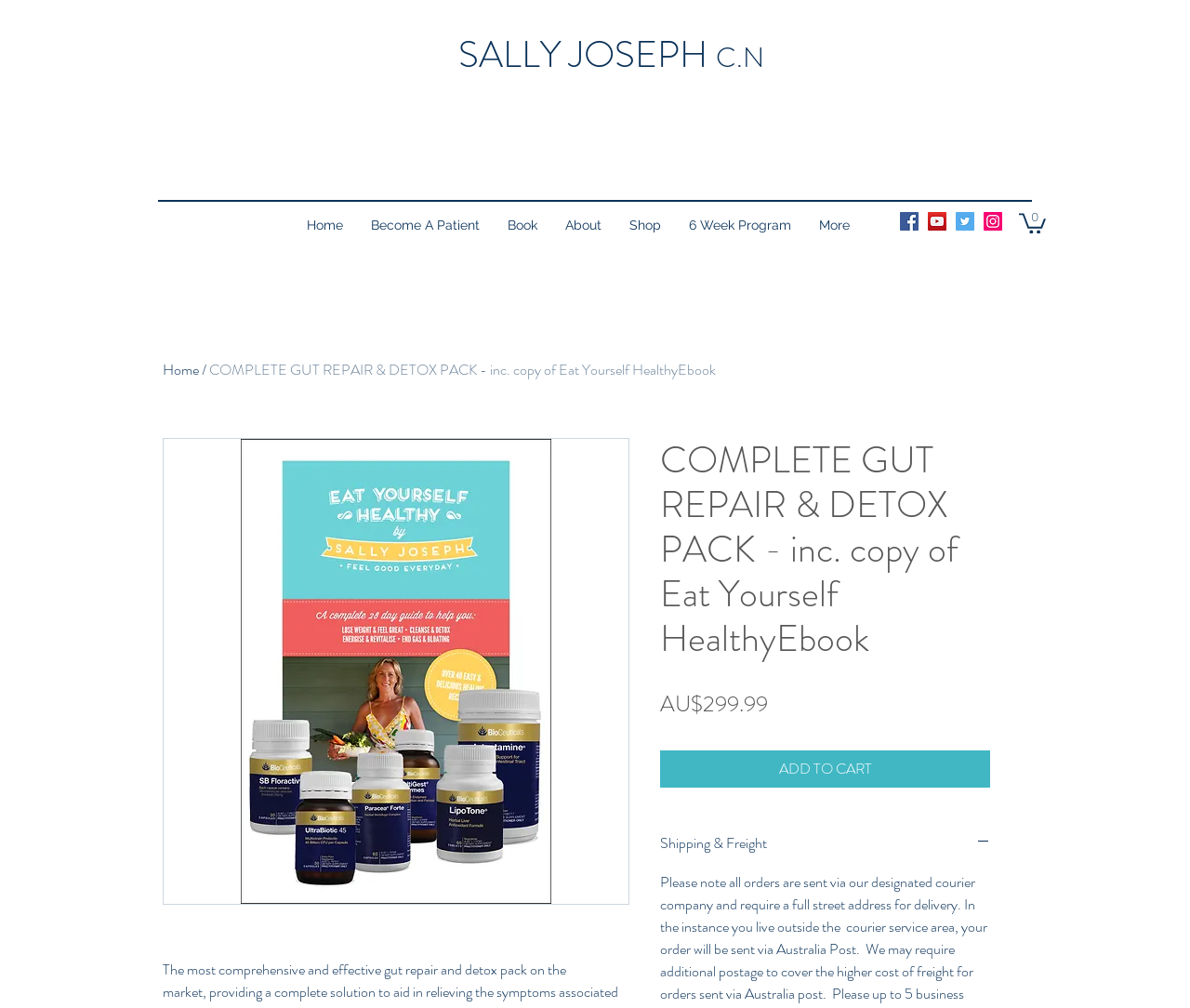Predict the bounding box for the UI component with the following description: "Home".

[0.246, 0.209, 0.3, 0.237]